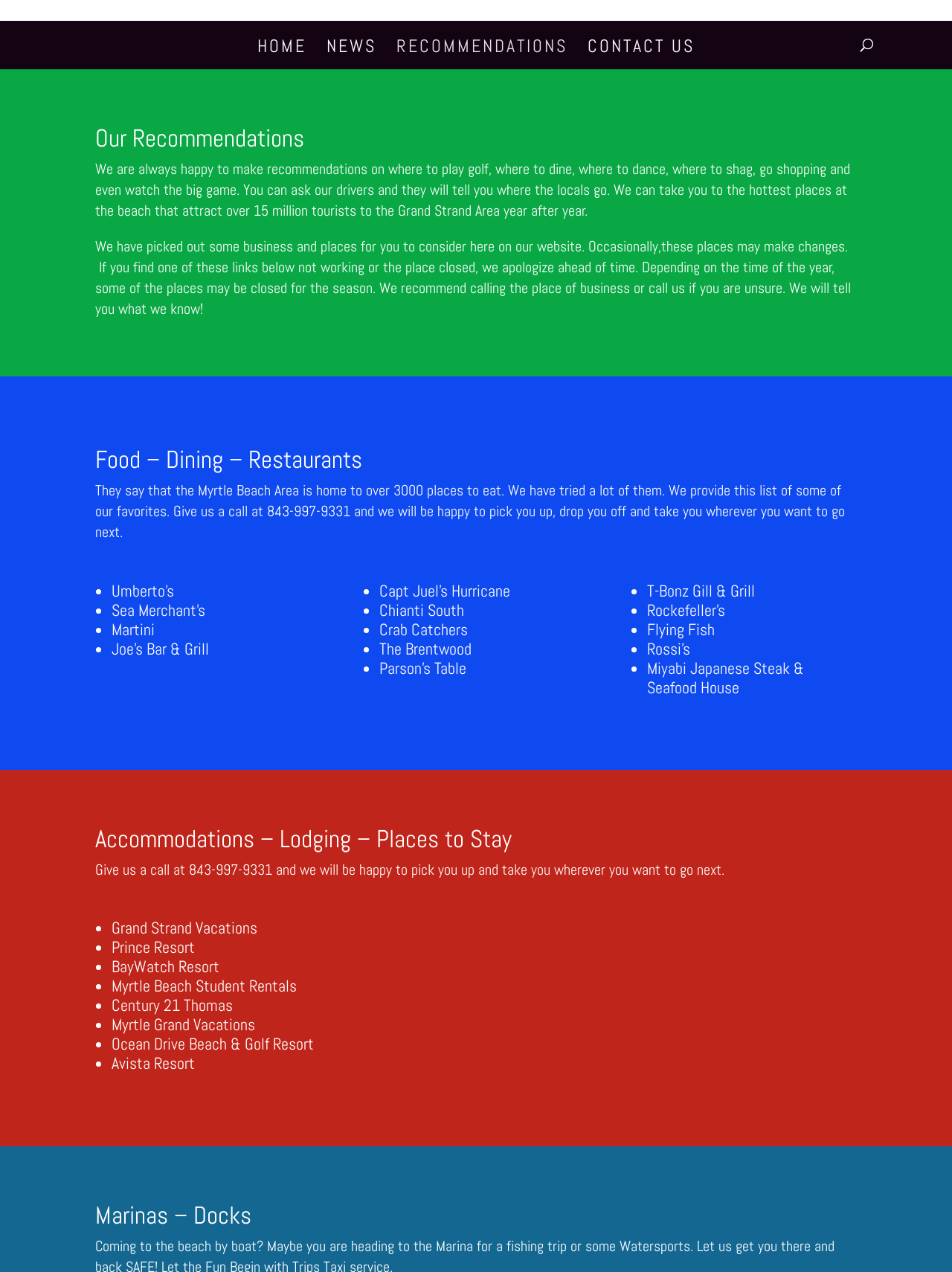Determine the bounding box coordinates of the region that needs to be clicked to achieve the task: "Visit Umberto’s".

[0.117, 0.456, 0.183, 0.472]